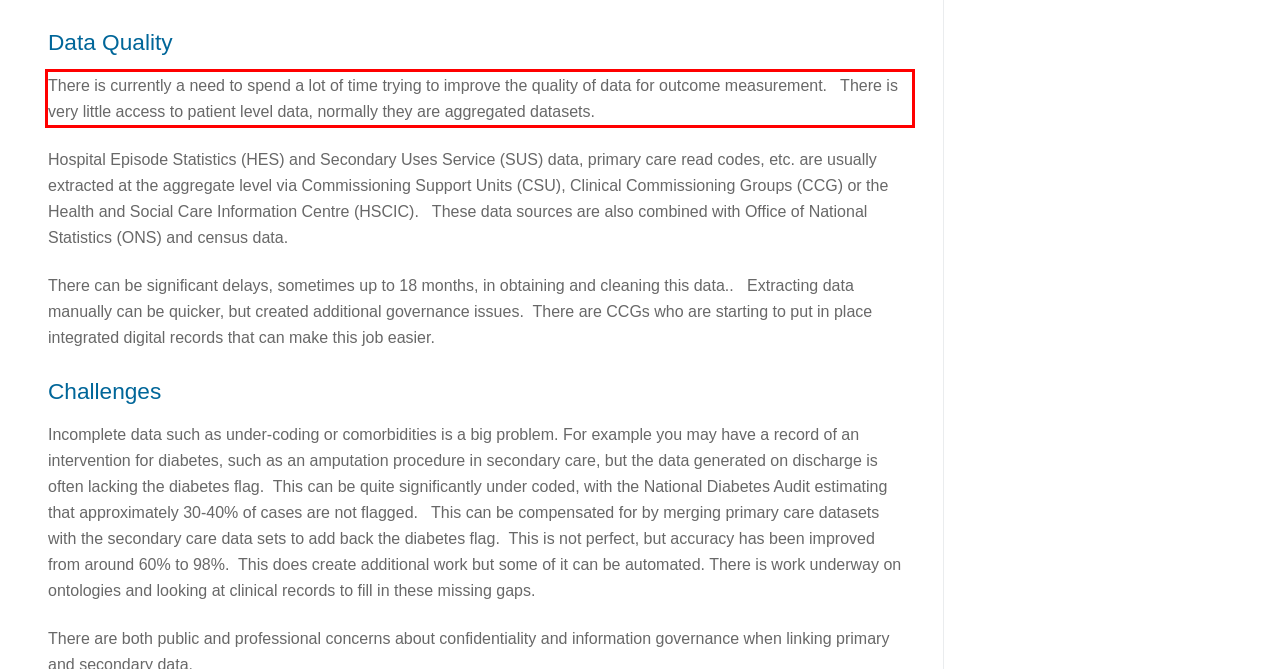You are presented with a webpage screenshot featuring a red bounding box. Perform OCR on the text inside the red bounding box and extract the content.

There is currently a need to spend a lot of time trying to improve the quality of data for outcome measurement. There is very little access to patient level data, normally they are aggregated datasets.